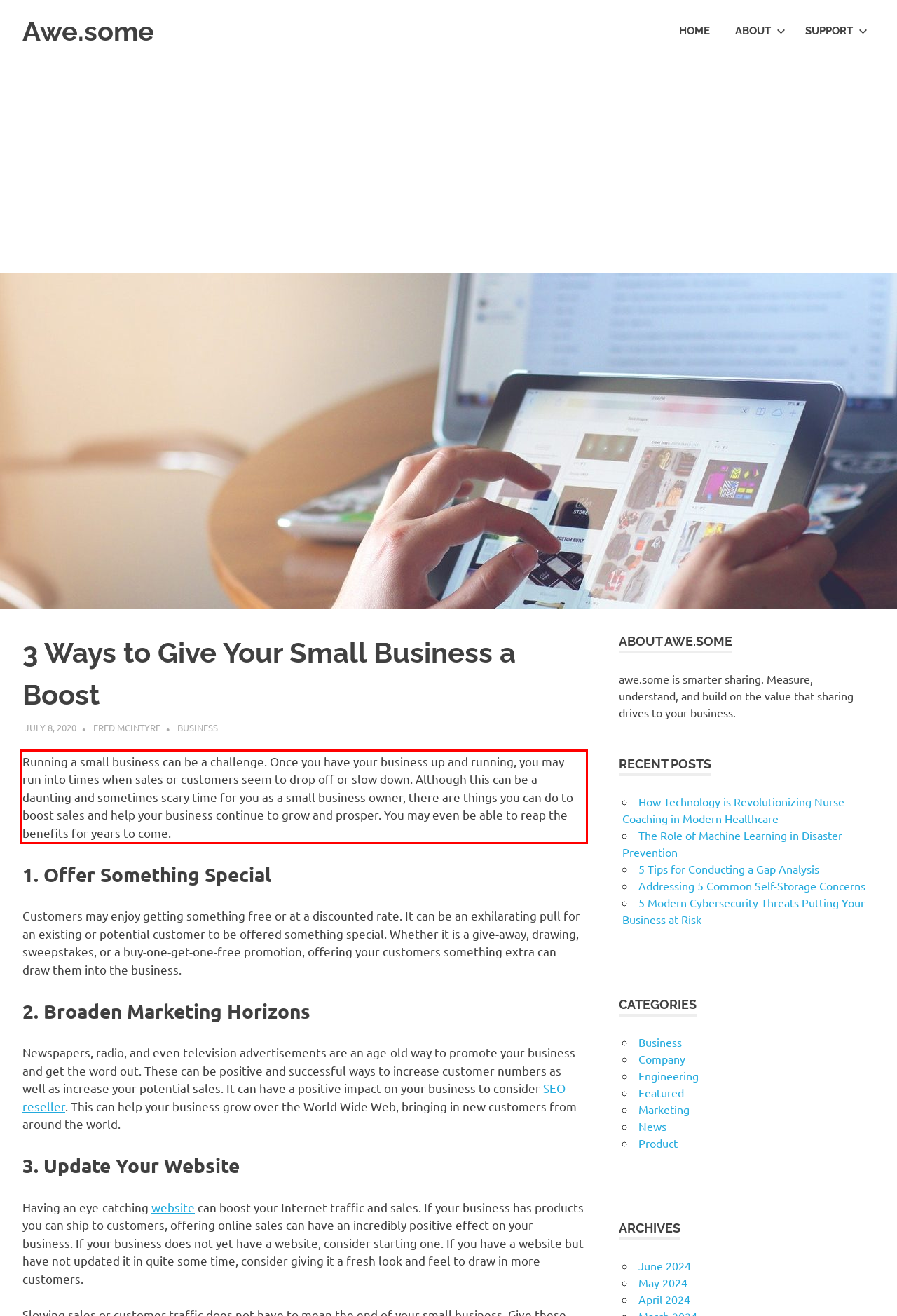Examine the screenshot of the webpage, locate the red bounding box, and generate the text contained within it.

Running a small business can be a challenge. Once you have your business up and running, you may run into times when sales or customers seem to drop off or slow down. Although this can be a daunting and sometimes scary time for you as a small business owner, there are things you can do to boost sales and help your business continue to grow and prosper. You may even be able to reap the benefits for years to come.